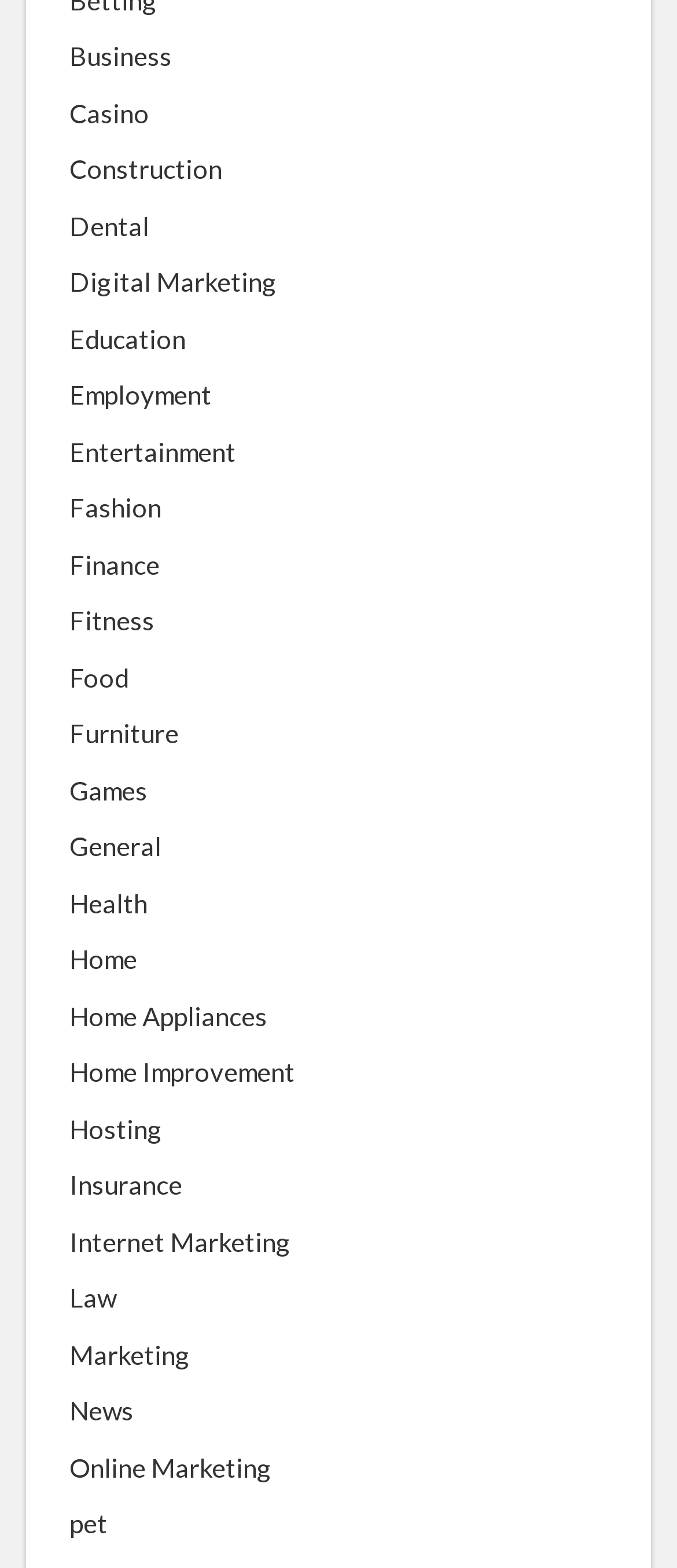Please find the bounding box coordinates of the clickable region needed to complete the following instruction: "Explore the Digital Marketing section". The bounding box coordinates must consist of four float numbers between 0 and 1, i.e., [left, top, right, bottom].

[0.103, 0.167, 0.41, 0.192]